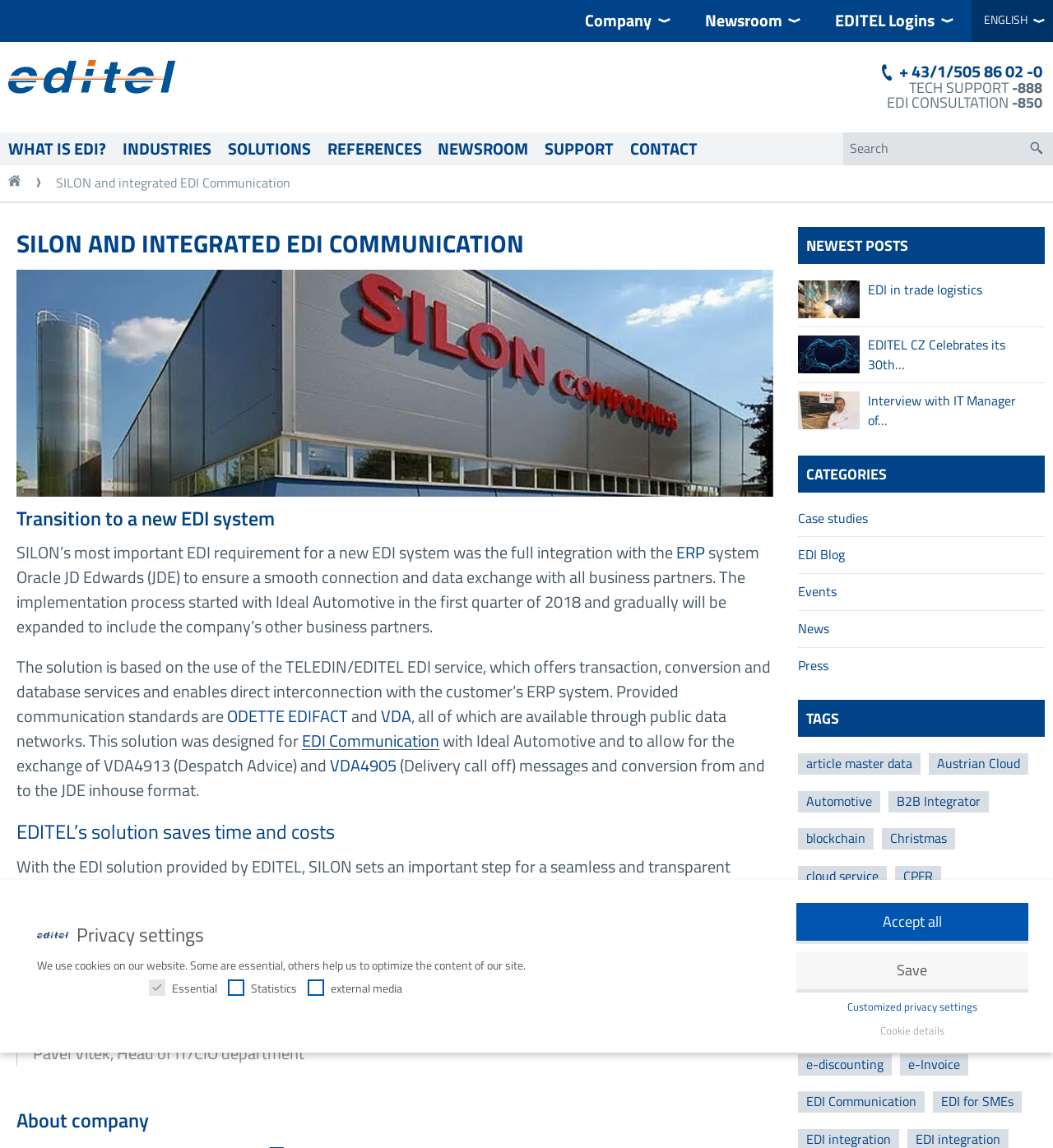Answer the question below in one word or phrase:
What is the ERP system used by SILON?

Oracle JD Edwards